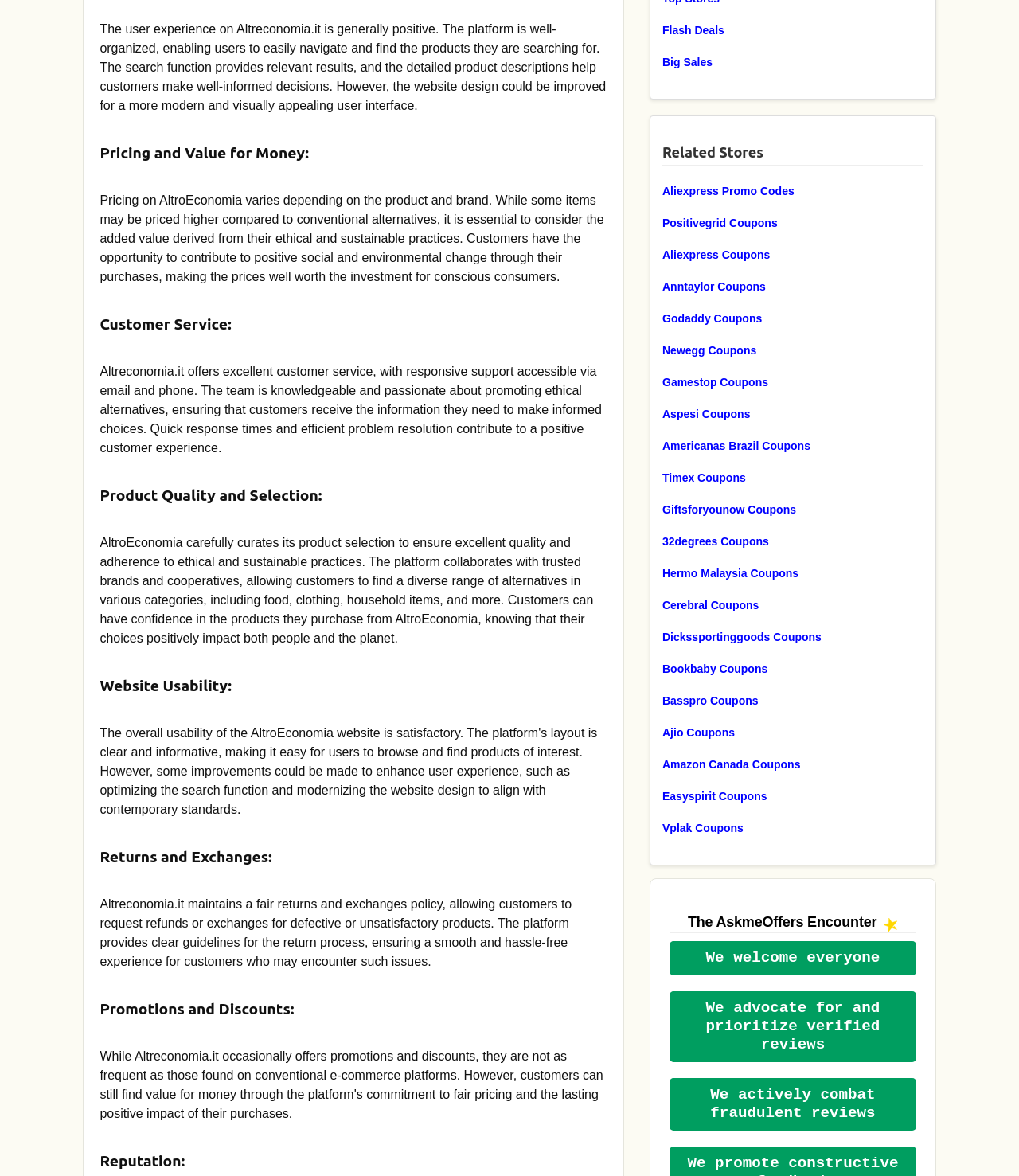Please identify the bounding box coordinates of the element that needs to be clicked to perform the following instruction: "Click on 'Flash Deals'".

[0.65, 0.015, 0.906, 0.036]